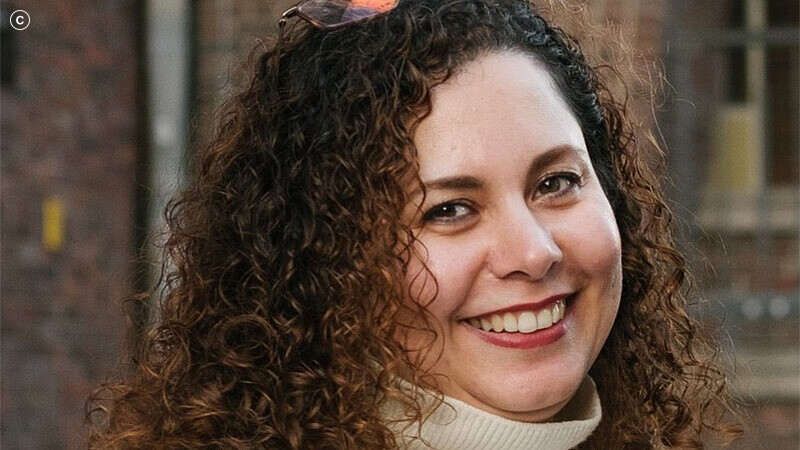What is the focus of UrbView?
Please provide a comprehensive answer to the question based on the webpage screenshot.

According to the caption, UrbView is an innovative start-up focused on enhancing public safety through artificial intelligence, which implies that the primary focus of the organization is to improve safety in public spaces.